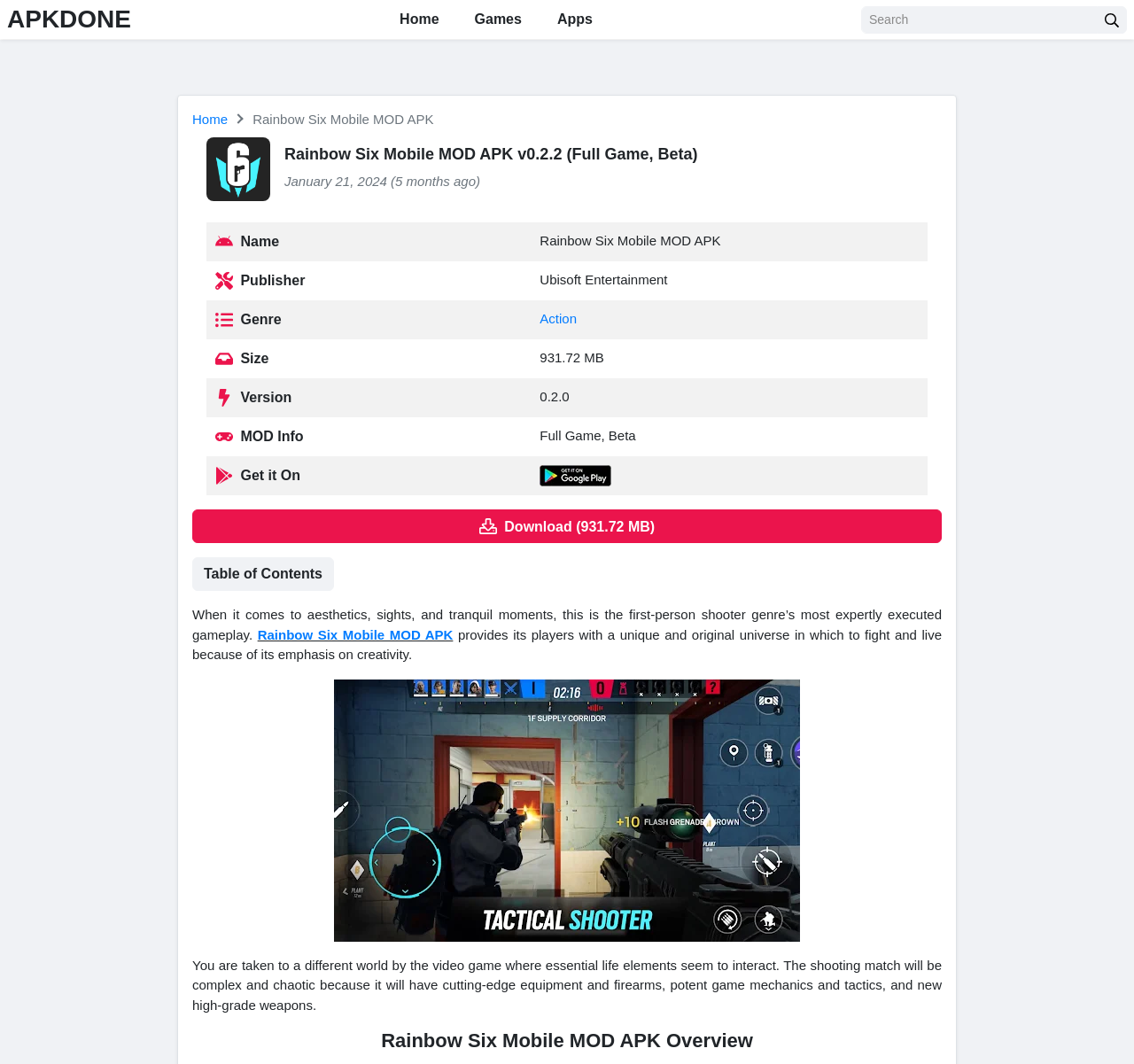Please respond in a single word or phrase: 
What is the size of the game?

931.72 MB